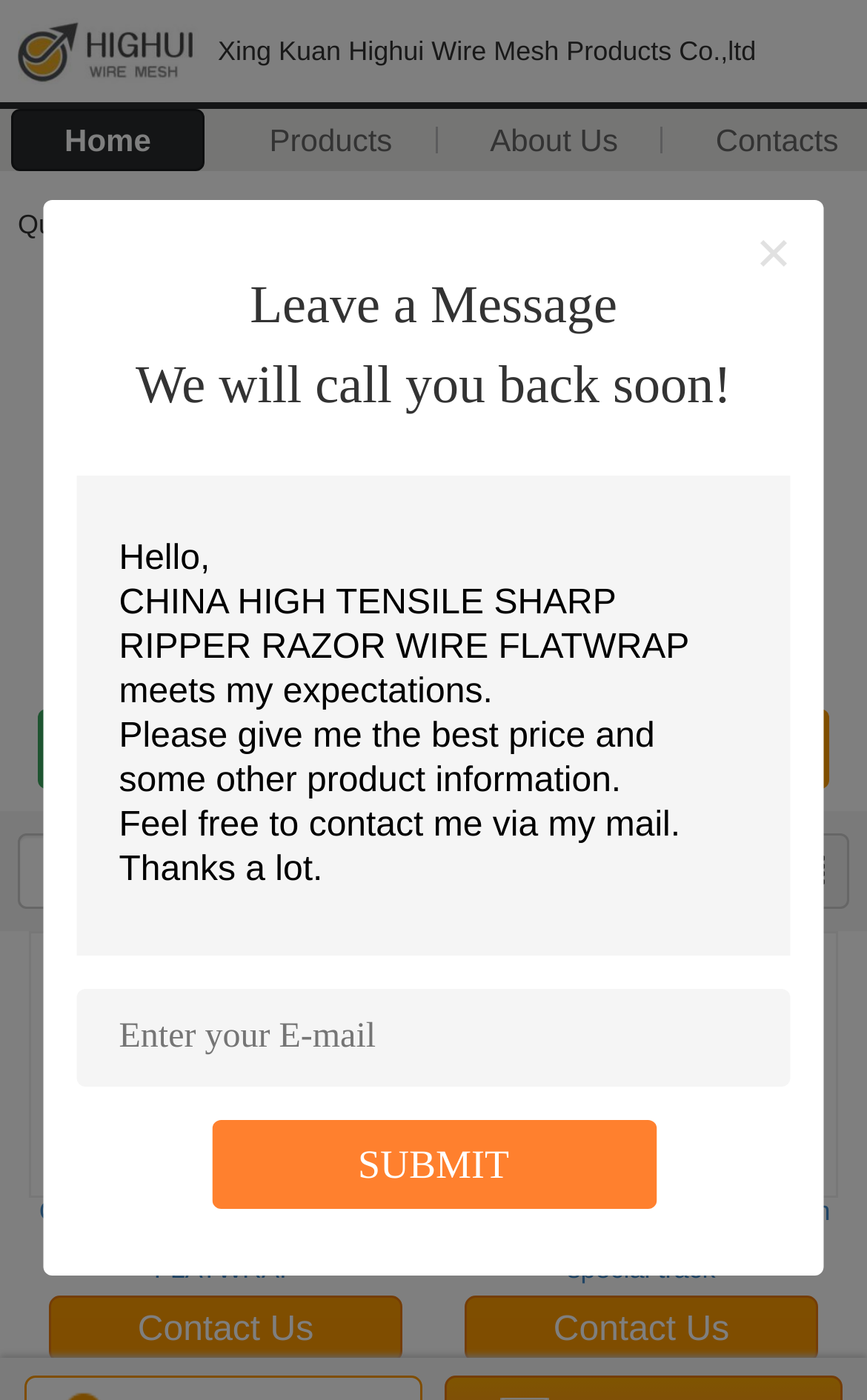From the webpage screenshot, predict the bounding box of the UI element that matches this description: "title="China Razor Barbed Wire Manufacturer"".

[0.021, 0.024, 0.231, 0.046]